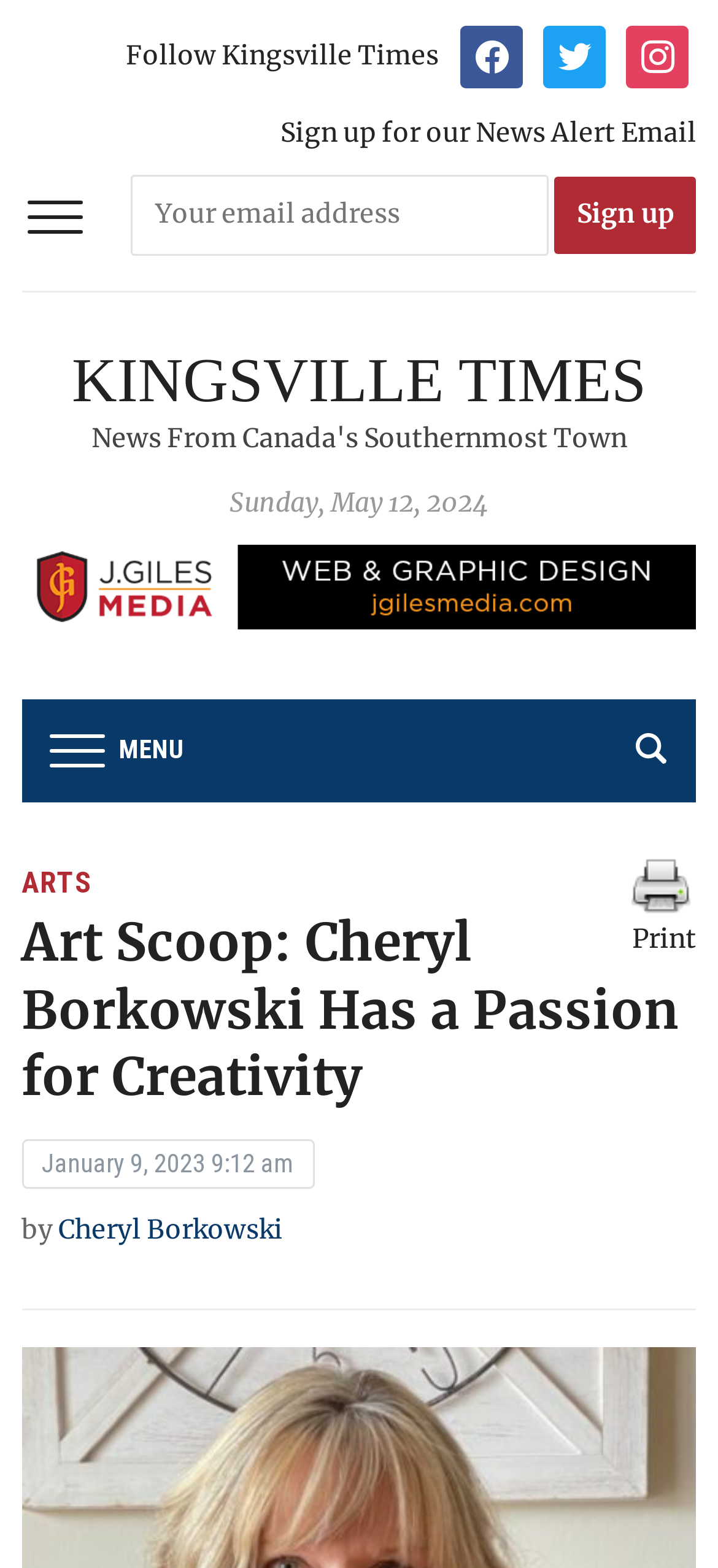Look at the image and write a detailed answer to the question: 
What is the date of the article?

I found the date of the article by looking at the time element, which is a child of the HeaderAsNonLandmark element. The time element has a child StaticText element with the text 'January 9, 2023 9:12 am', so I extracted the date from this text.